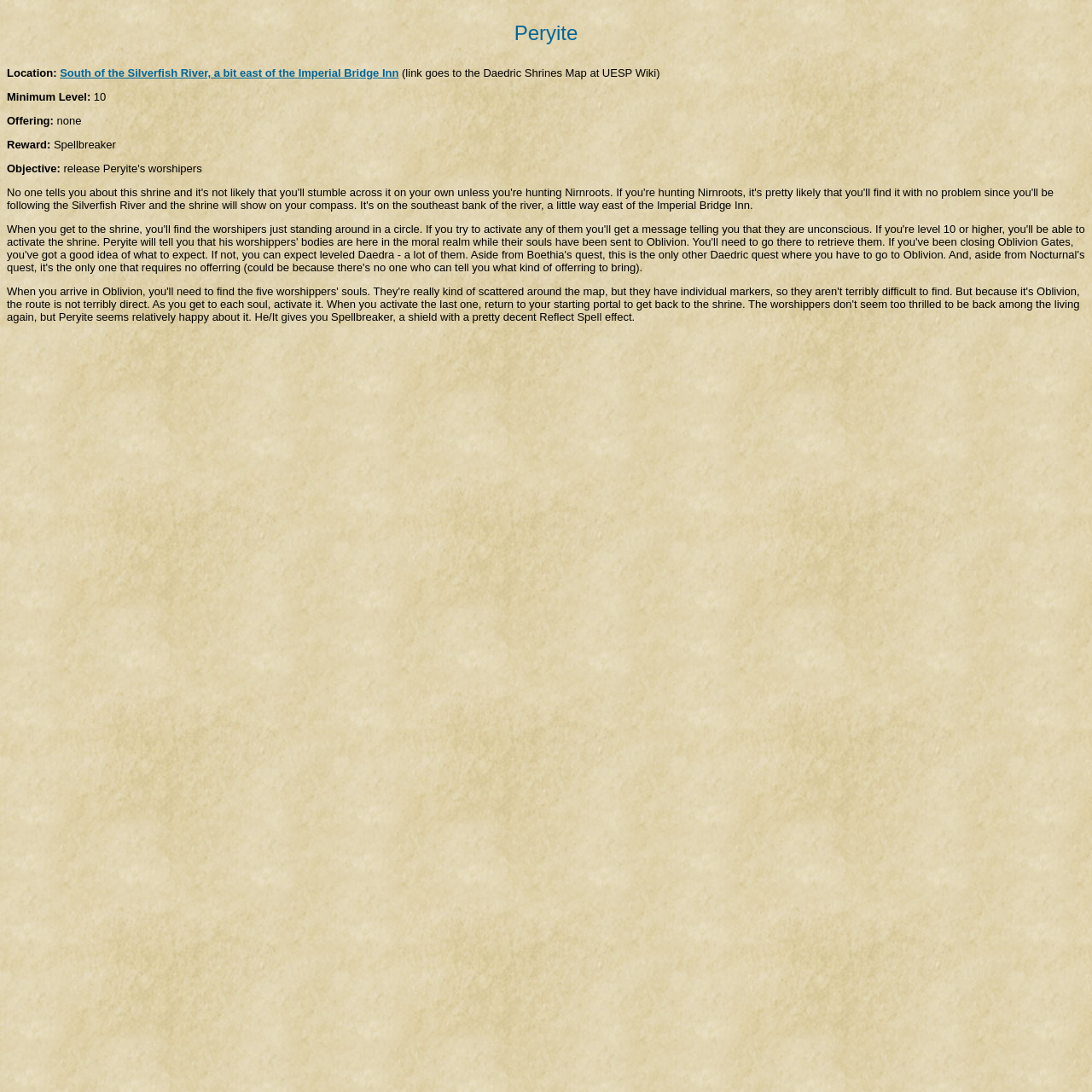Where is the Daedric Shrine located?
Look at the image and construct a detailed response to the question.

I found the location of the Daedric Shrine by looking at the text next to 'Location:' which says 'South of the Silverfish River, a bit east of the Imperial Bridge Inn'.